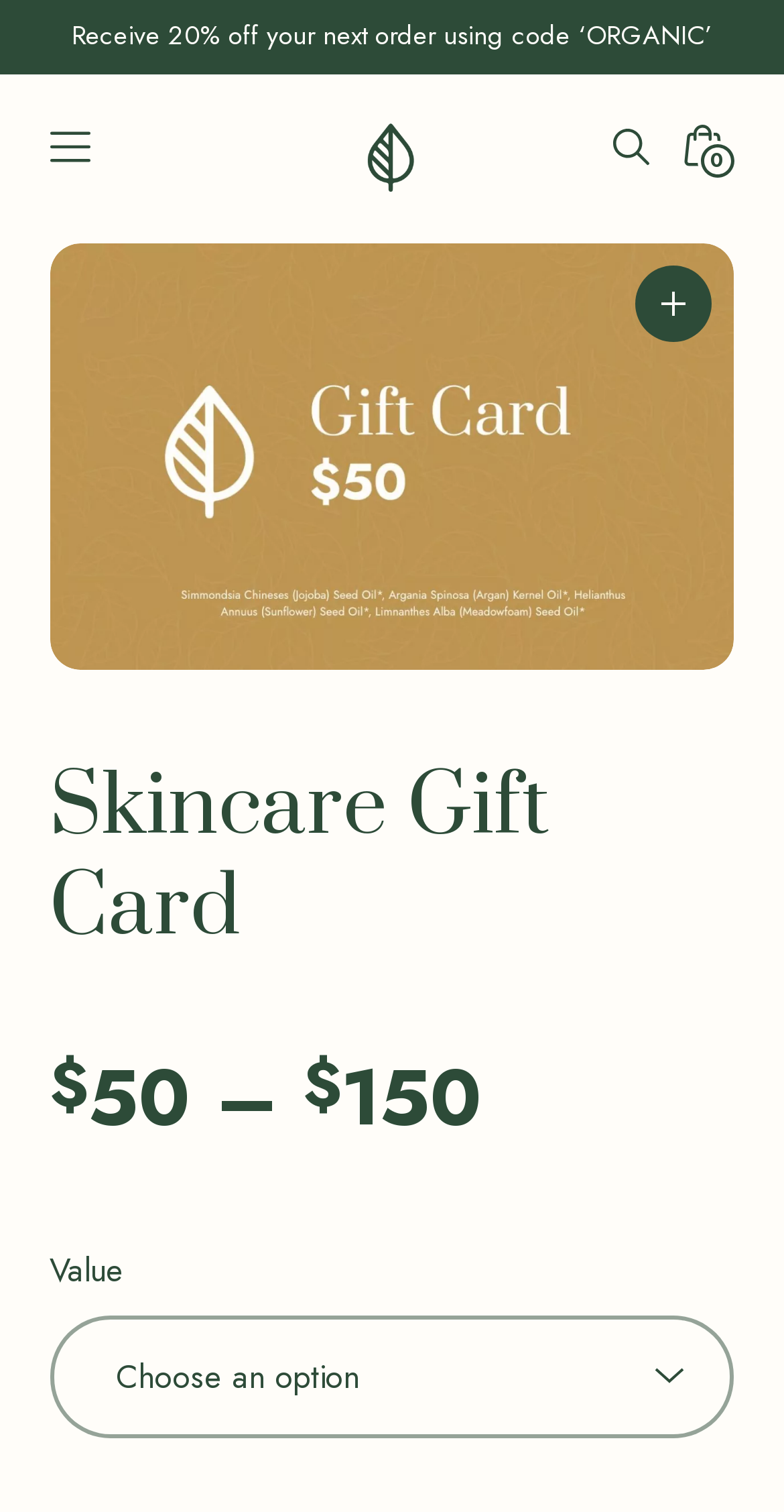Determine the primary headline of the webpage.

Skincare Gift Card